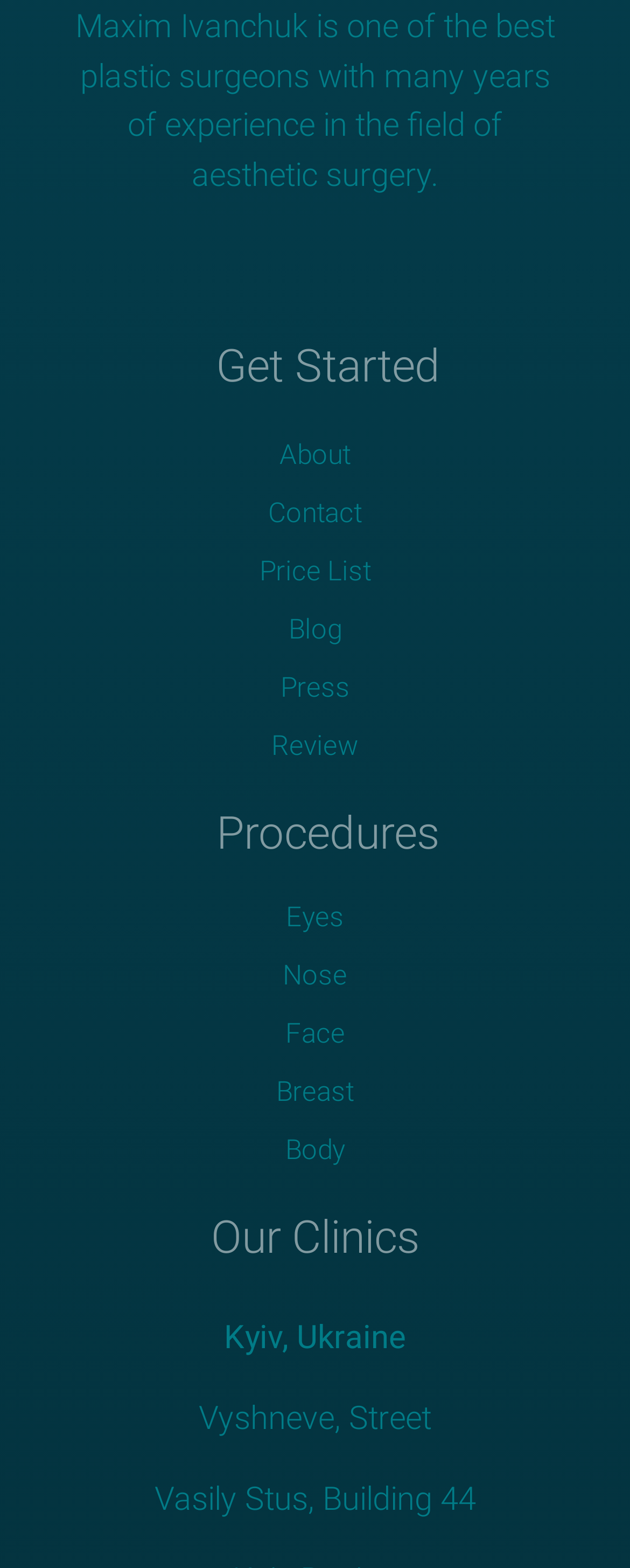Ascertain the bounding box coordinates for the UI element detailed here: "Contact". The coordinates should be provided as [left, top, right, bottom] with each value being a float between 0 and 1.

[0.026, 0.308, 0.974, 0.345]